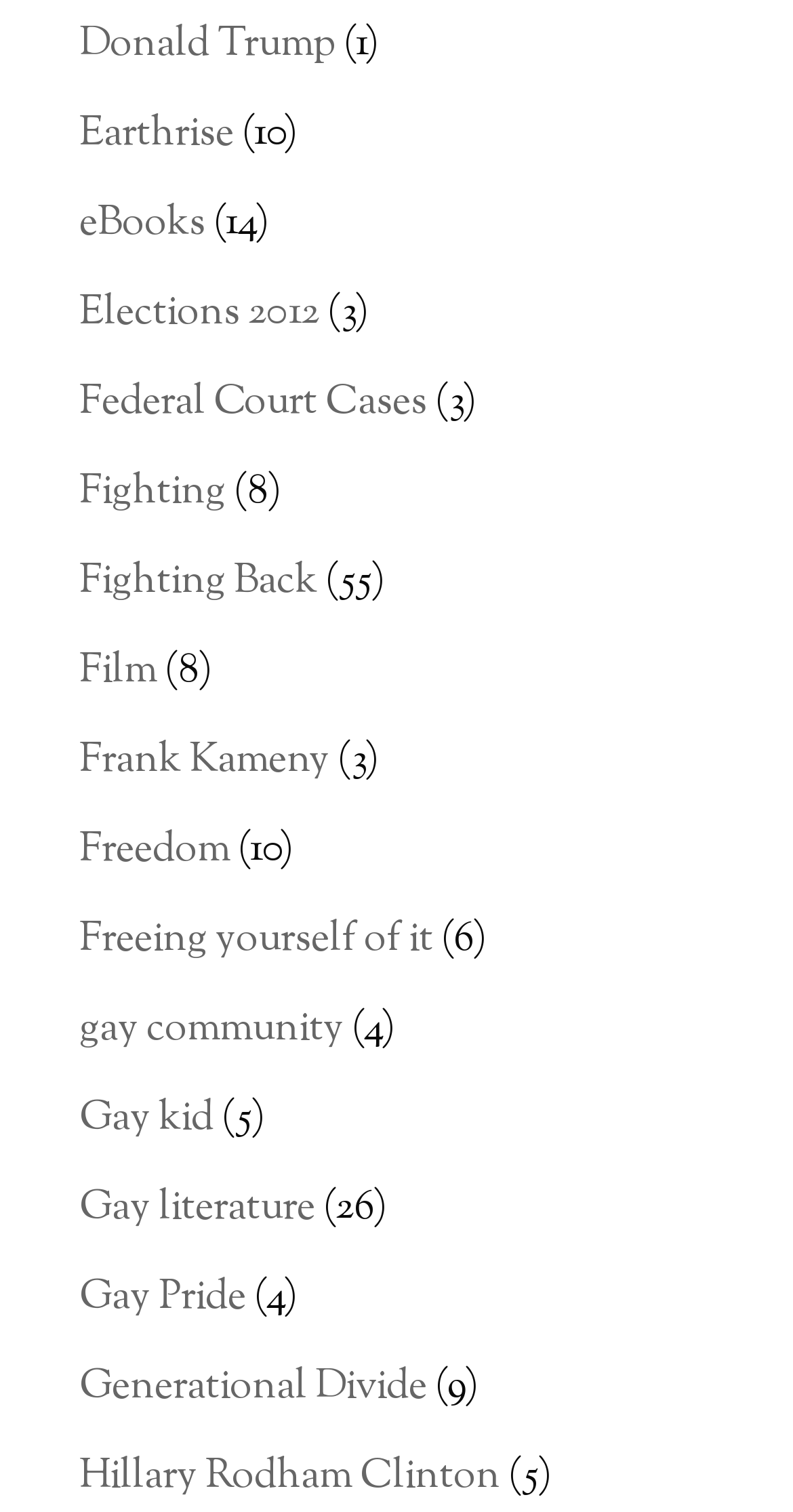Specify the bounding box coordinates of the area to click in order to follow the given instruction: "Click on Donald Trump."

[0.1, 0.011, 0.423, 0.05]